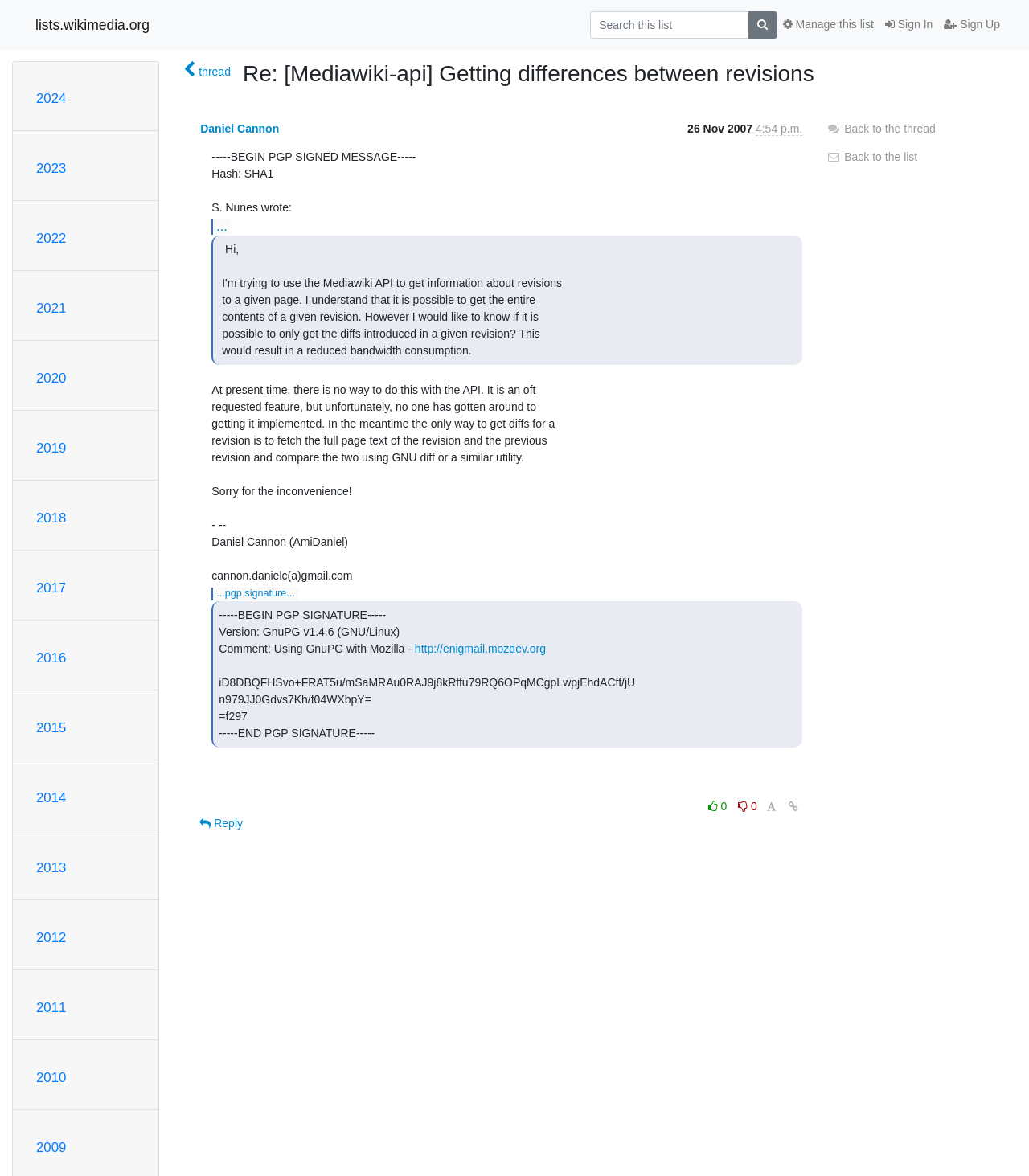Utilize the details in the image to give a detailed response to the question: How many links are there in the thread?

I counted the number of links in the thread section, including the 'Reply' link, the 'Back to the thread' link, and the 'Back to the list' link, and found 7 links in total.